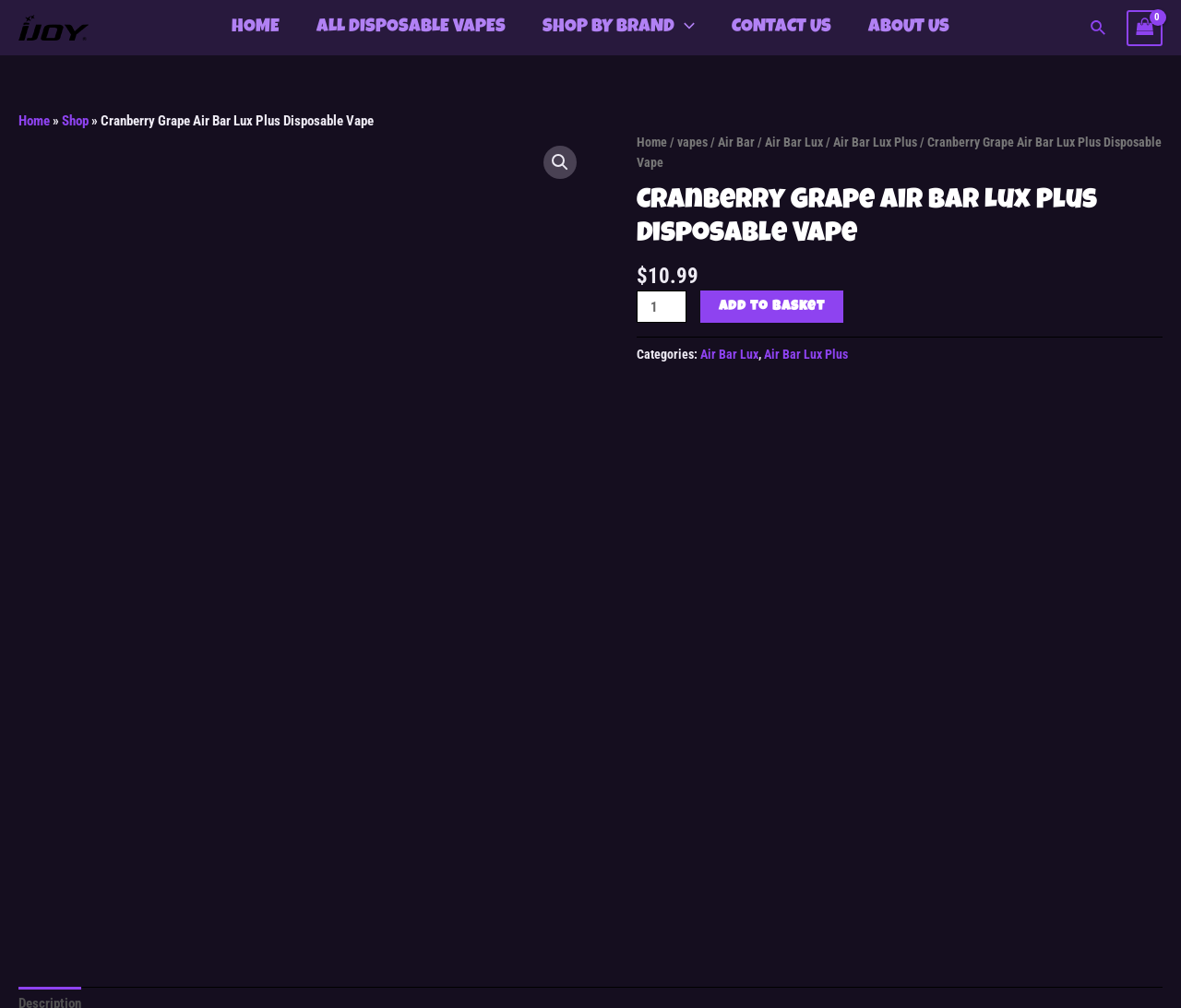Please predict the bounding box coordinates of the element's region where a click is necessary to complete the following instruction: "Search for a product". The coordinates should be represented by four float numbers between 0 and 1, i.e., [left, top, right, bottom].

[0.924, 0.016, 0.938, 0.039]